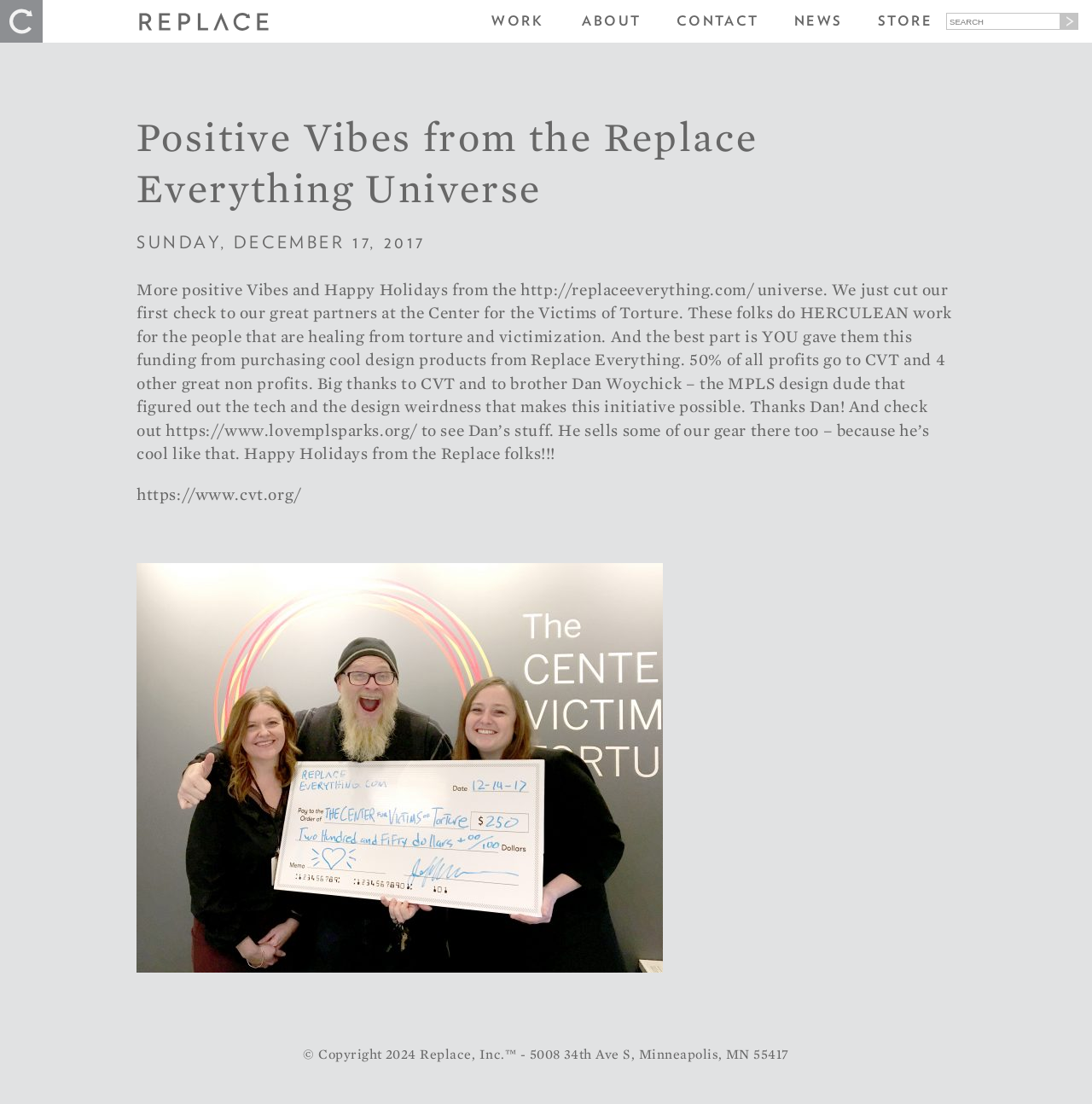Calculate the bounding box coordinates for the UI element based on the following description: "About". Ensure the coordinates are four float numbers between 0 and 1, i.e., [left, top, right, bottom].

[0.517, 0.0, 0.603, 0.039]